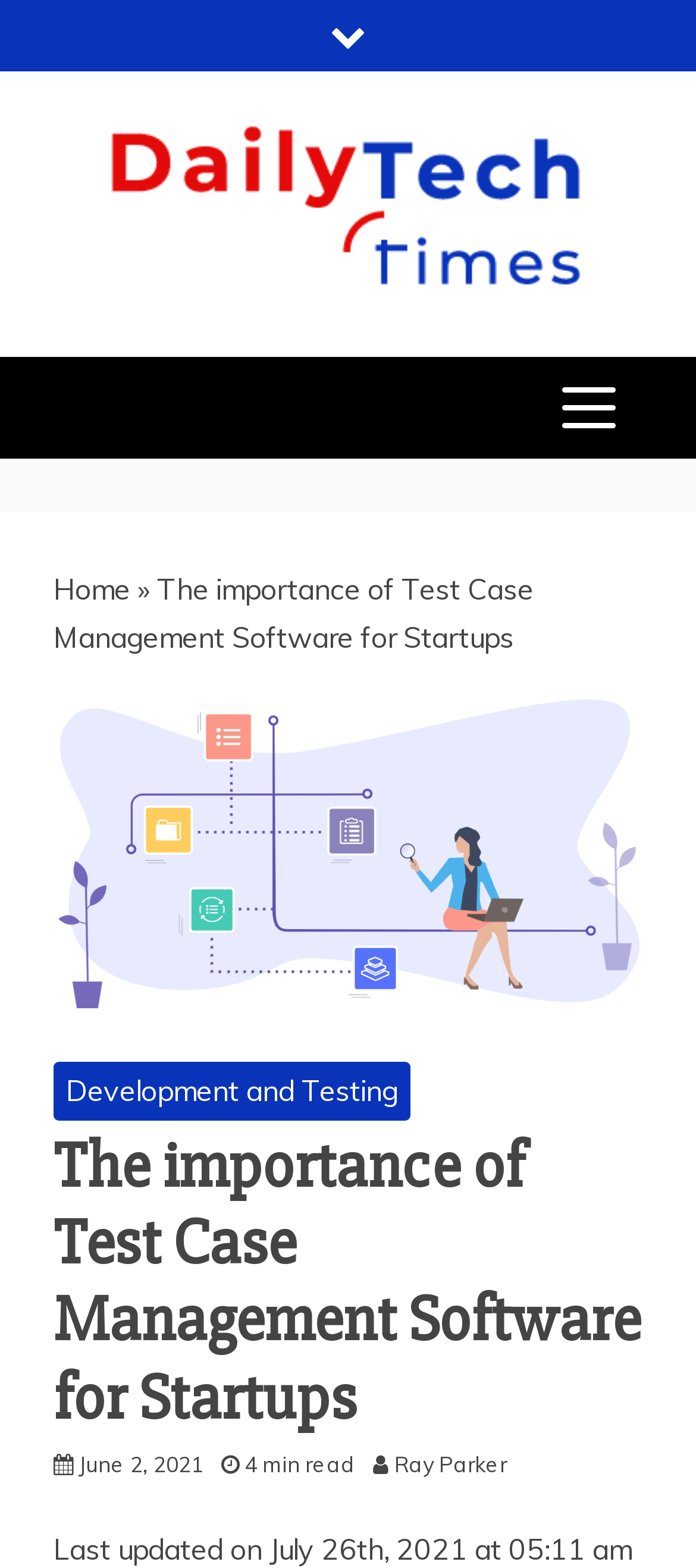Locate the bounding box of the UI element defined by this description: "parent_node: DAILY TECH TIMES". The coordinates should be given as four float numbers between 0 and 1, formatted as [left, top, right, bottom].

[0.154, 0.08, 0.846, 0.193]